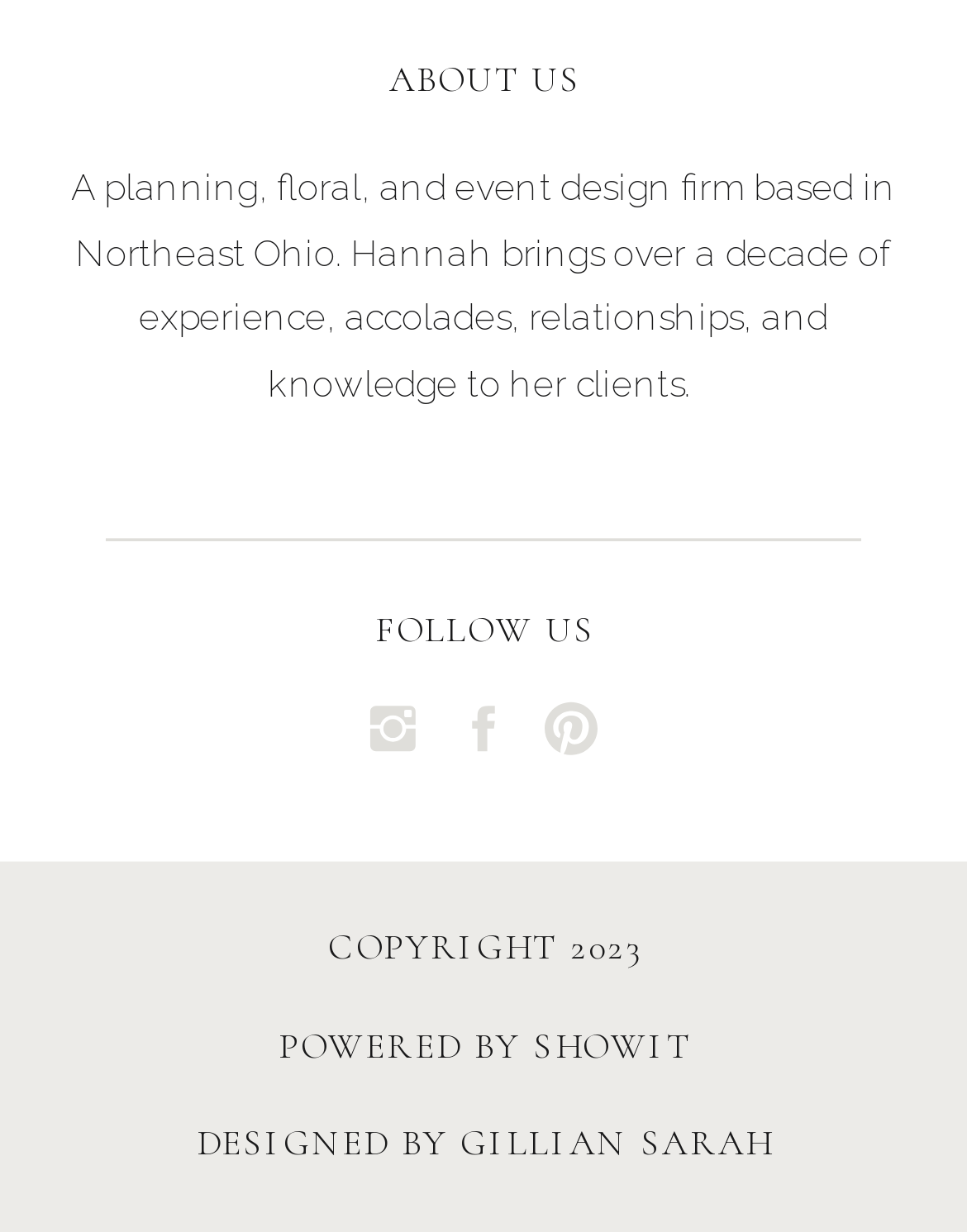What is the name of the event design firm?
Offer a detailed and exhaustive answer to the question.

Although the webpage describes an event design firm, it does not explicitly mention the name of the firm. The description only mentions that it is based in Northeast Ohio and is led by Hannah.